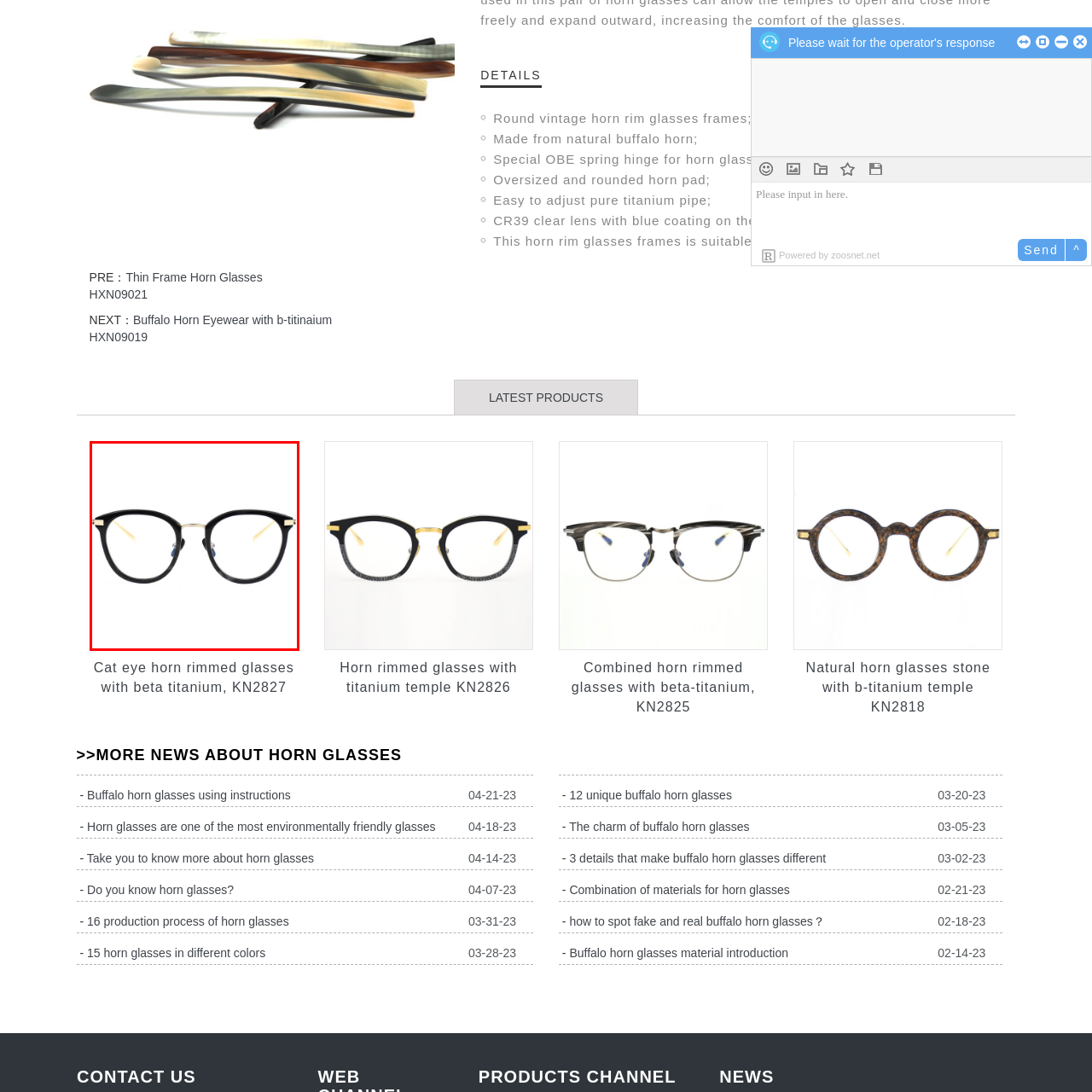Focus on the image outlined in red and offer a detailed answer to the question below, relying on the visual elements in the image:
What material is used for the accents?

According to the caption, the glasses are 'accented by delicate gold elements', implying that the material used for the accents is gold.